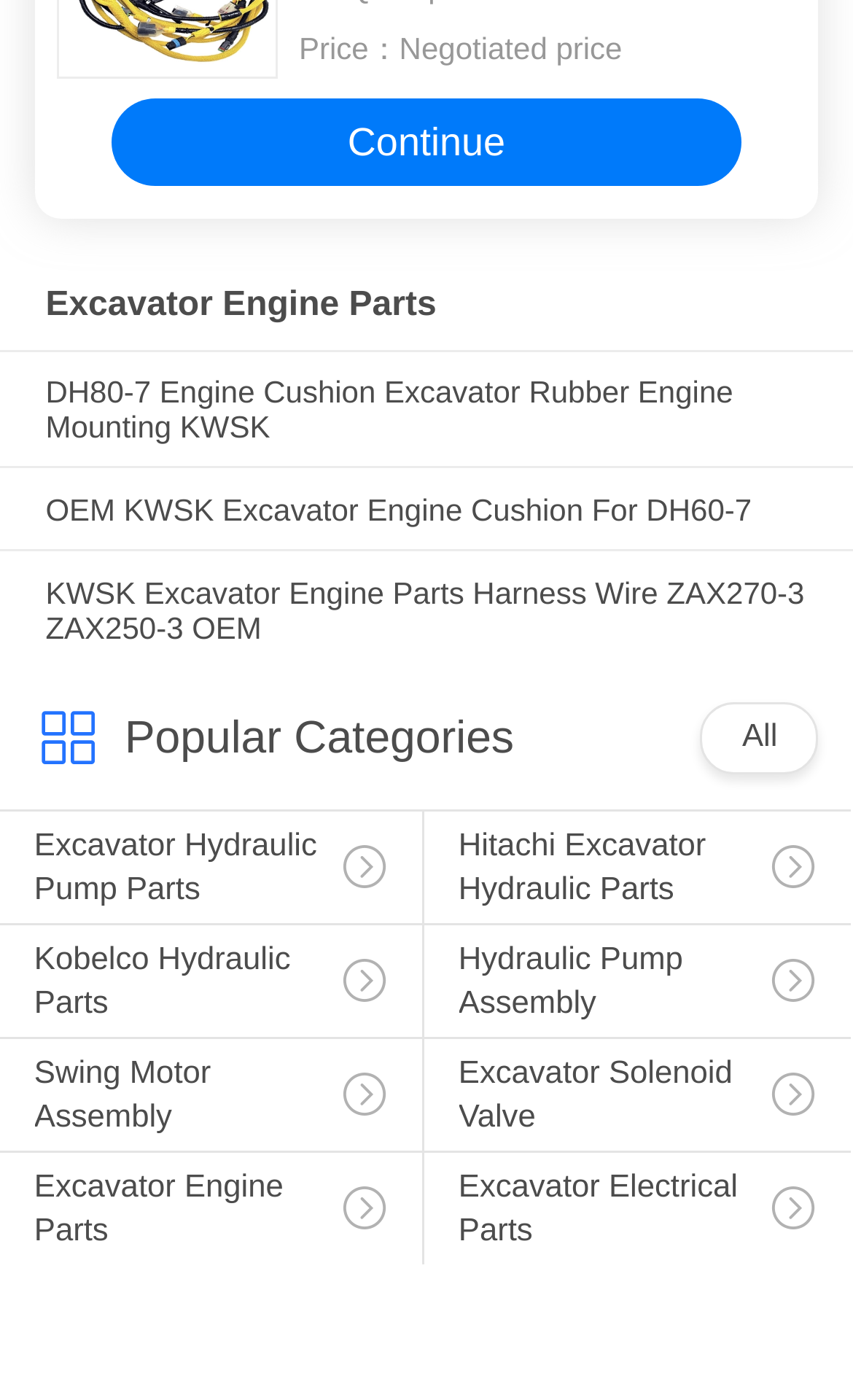Determine the bounding box coordinates of the clickable element to achieve the following action: 'Select 'All''. Provide the coordinates as four float values between 0 and 1, formatted as [left, top, right, bottom].

[0.87, 0.514, 0.911, 0.539]